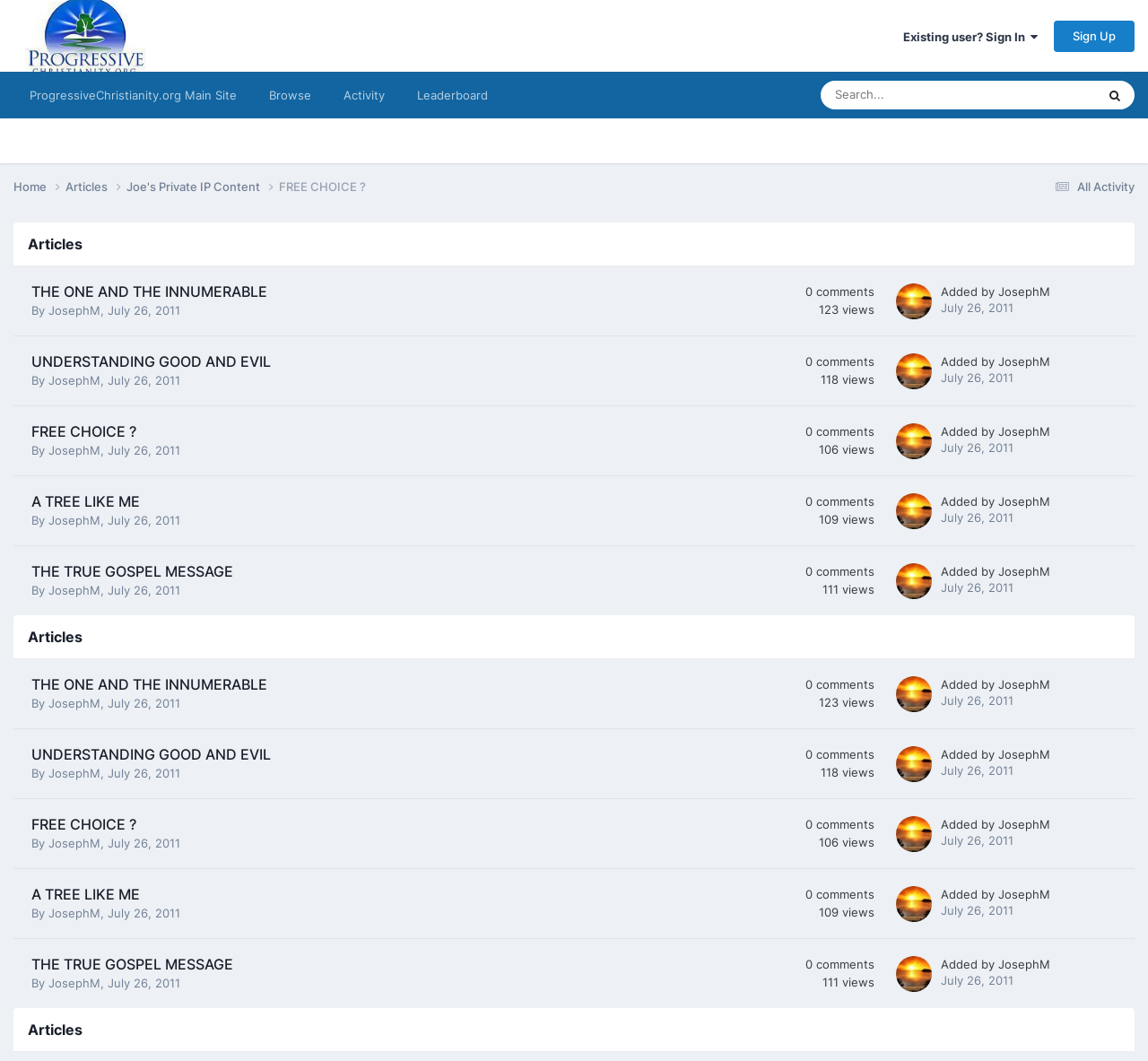Locate the bounding box coordinates of the clickable region to complete the following instruction: "Sign Up."

[0.918, 0.019, 0.988, 0.049]